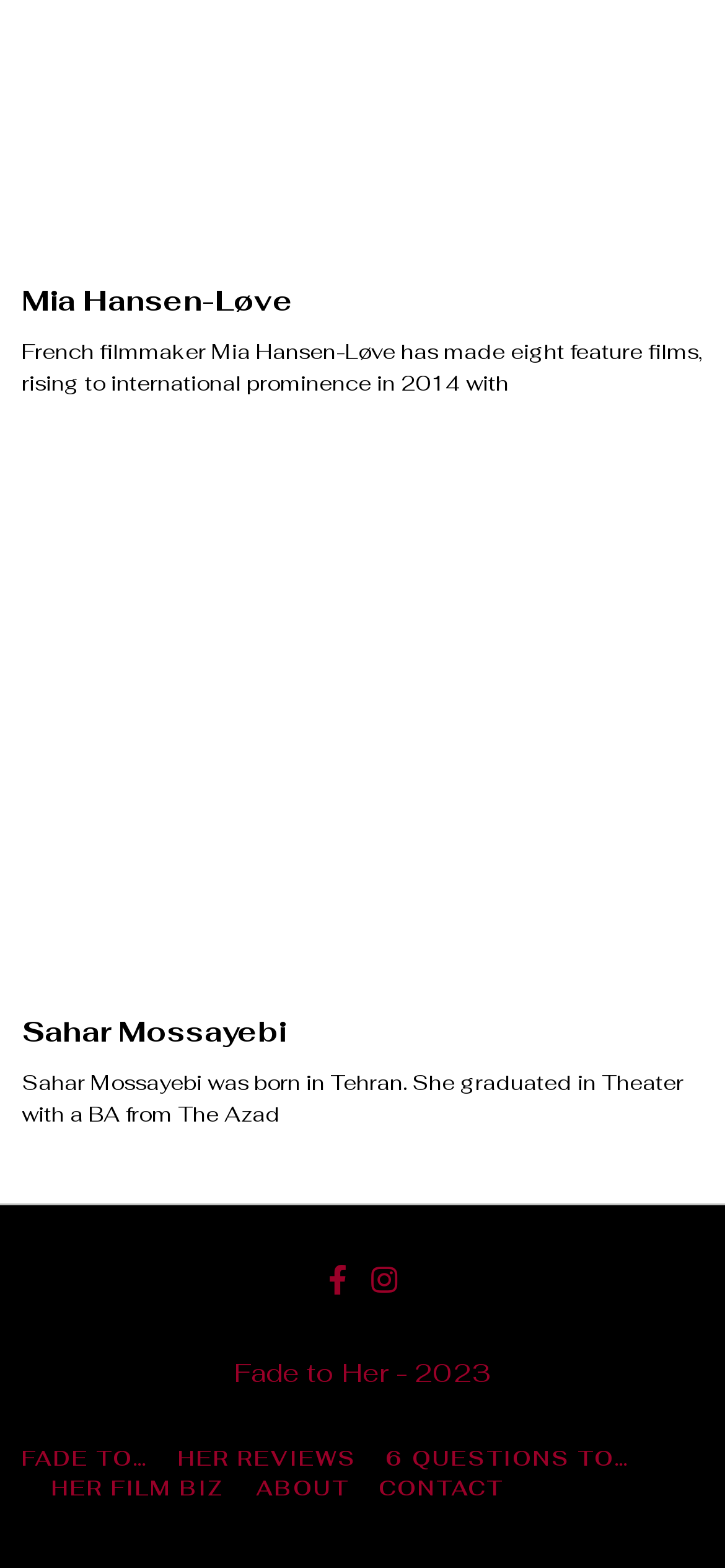How many feature films has Mia Hansen-Løve made?
Refer to the image and provide a one-word or short phrase answer.

eight